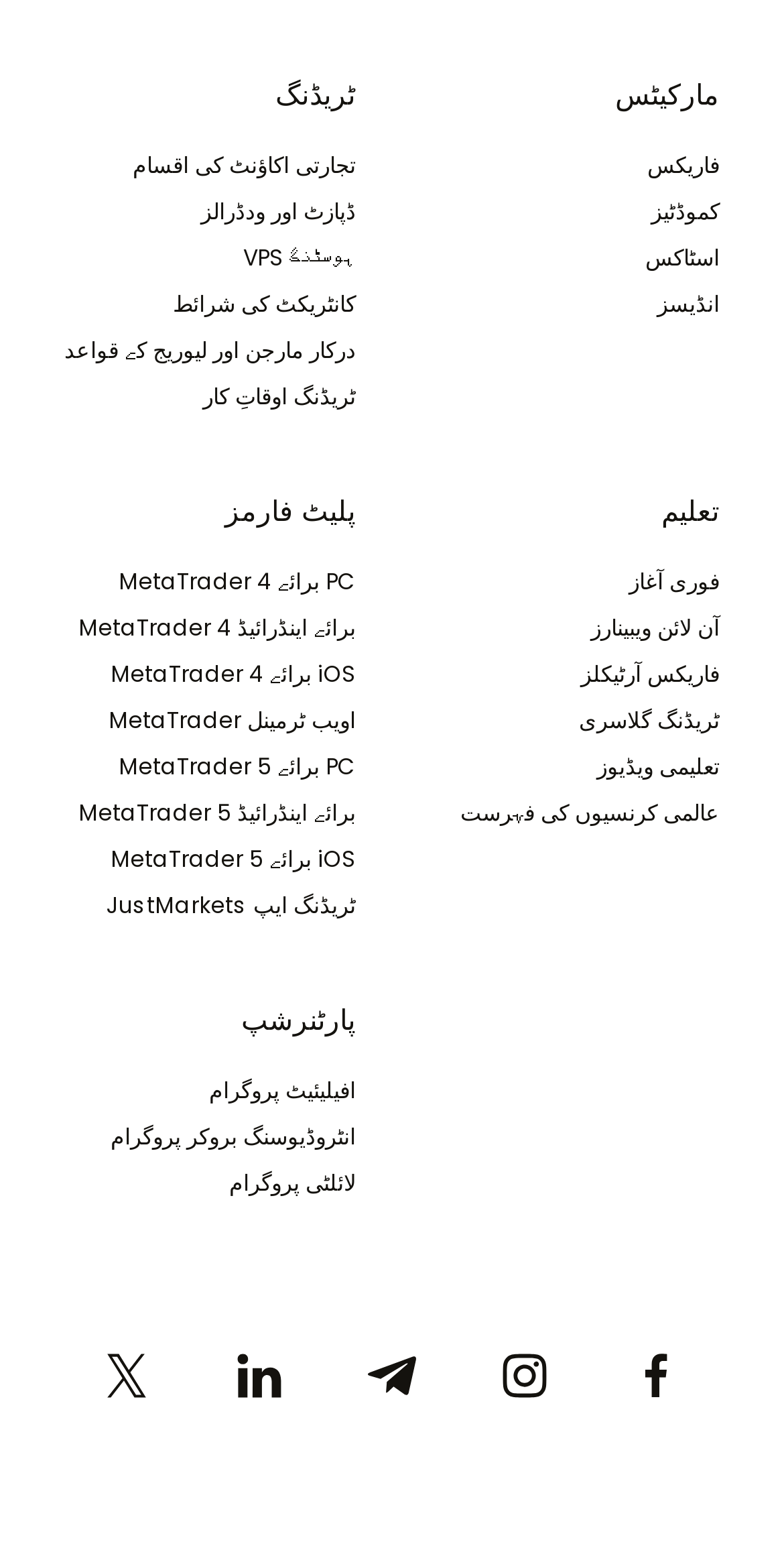Carefully observe the image and respond to the question with a detailed answer:
What is the name of the trading platform mentioned for PC?

The name of the trading platform mentioned for PC is MetaTrader 4 برائے PC, which is a link located at the middle-left section of the webpage, with a bounding box of [0.151, 0.366, 0.454, 0.387].